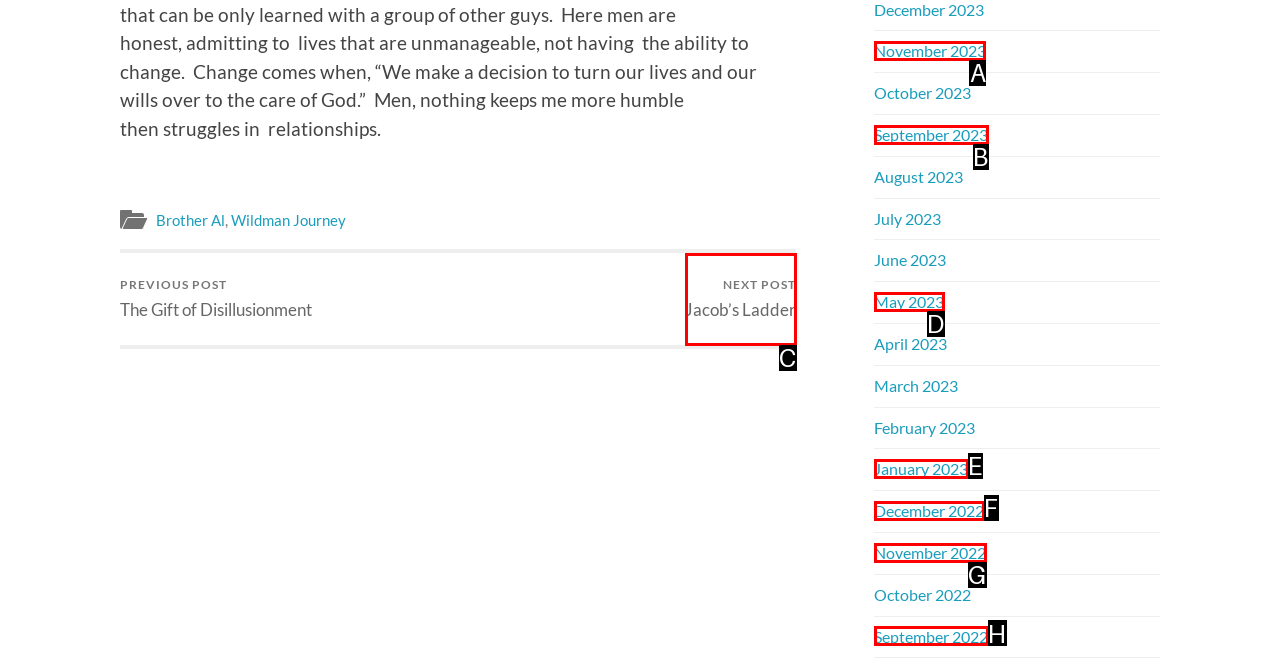Tell me the letter of the UI element to click in order to accomplish the following task: view November 2023
Answer with the letter of the chosen option from the given choices directly.

A